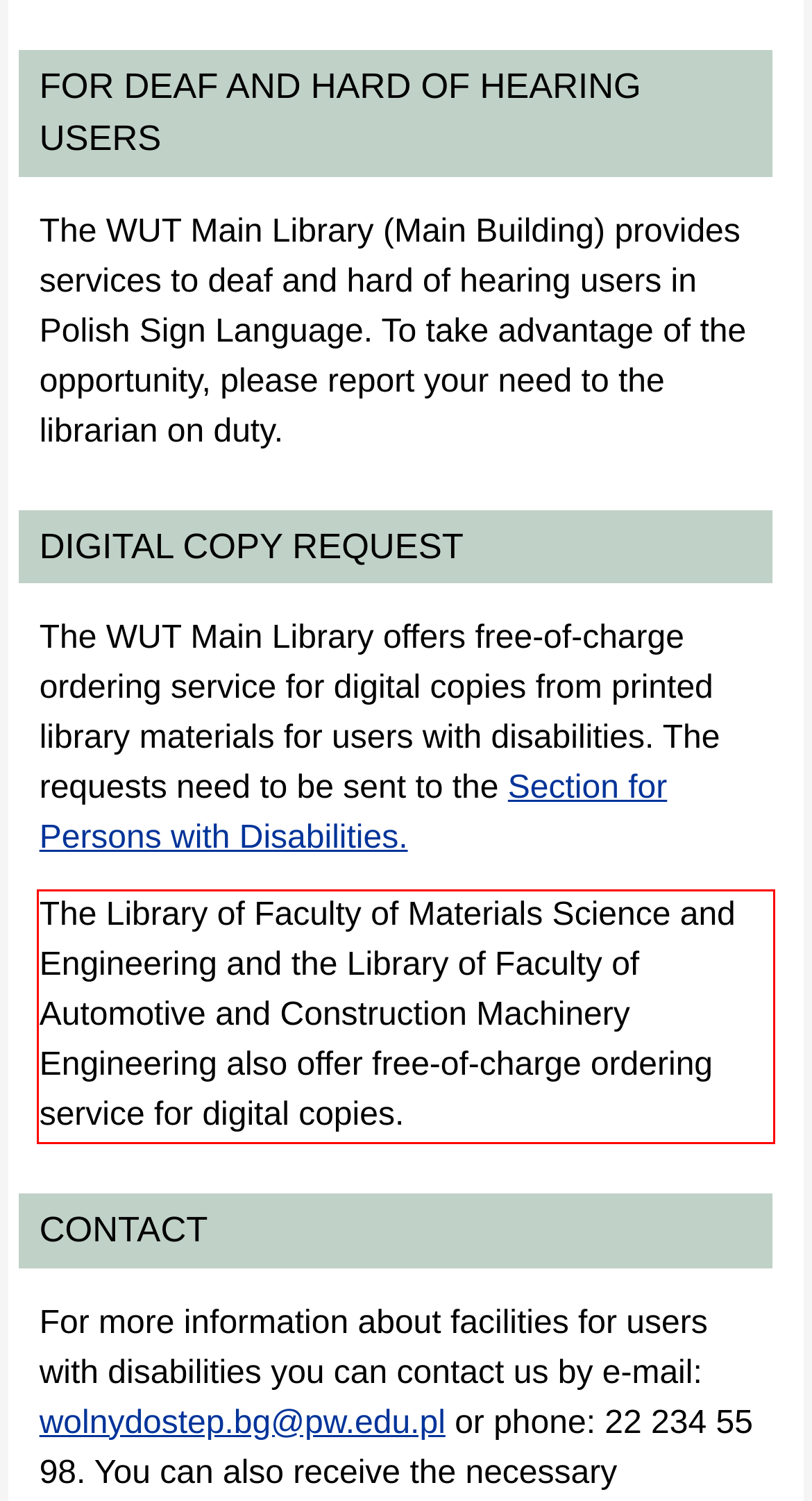Examine the screenshot of the webpage, locate the red bounding box, and generate the text contained within it.

The Library of Faculty of Materials Science and Engineering and the Library of Faculty of Automotive and Construction Machinery Engineering also offer free-of-charge ordering service for digital copies.